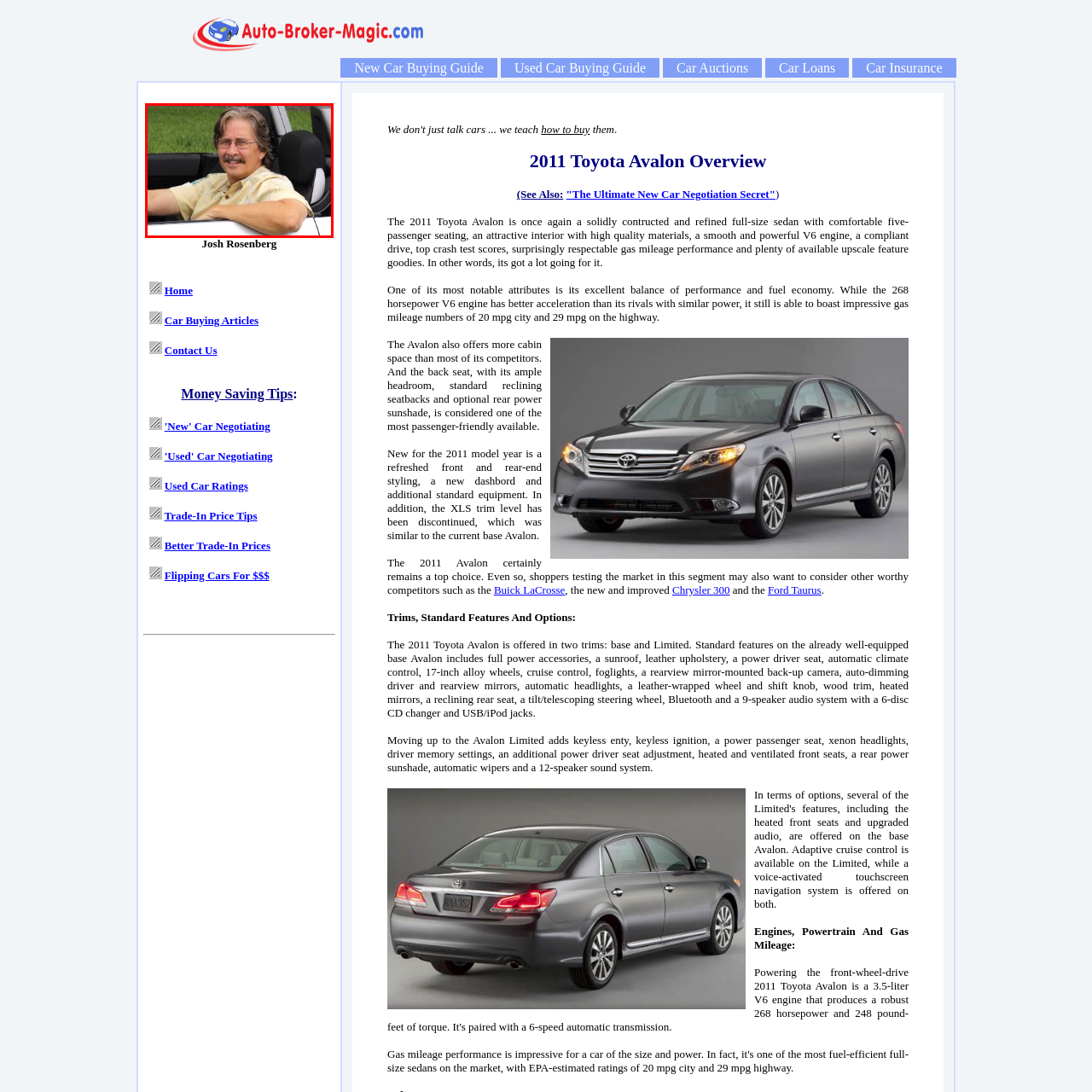Carefully analyze the image within the red boundary and describe it extensively.

A man is casually leaning out of the driver's side window of a convertible vehicle, exuding a relaxed and friendly demeanor. He sports a light-colored, short-sleeved shirt adorned with a tropical pattern, complemented by stylish glasses. The backdrop features lush green grass, suggesting a pleasant outdoor setting. His warm smile and approachable posture create an inviting atmosphere, capturing the essence of leisure and enjoyment associated with driving a convertible. This image likely embodies themes of freedom and the joy of cruising in an open-top car.